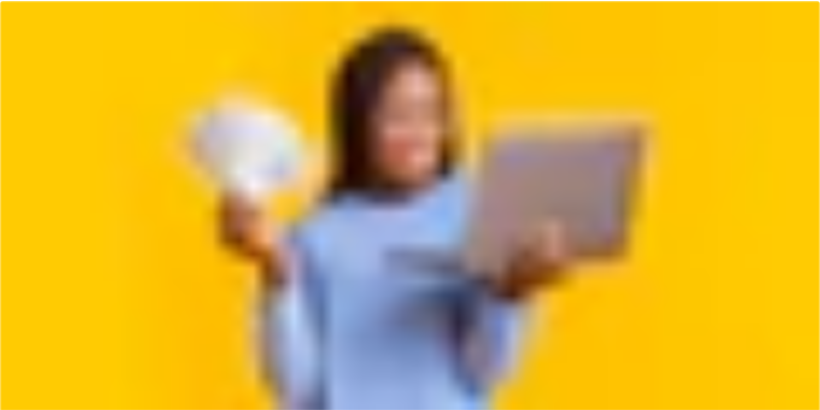Offer an in-depth caption for the image presented.

The image displays a cheerful individual holding a stack of papers in one hand while confidently looking at a laptop in the other. The background is bright yellow, symbolizing positivity and energy, and the person appears engaged in some form of online activity or work. This visual representation aligns well with the theme of the article titled "7 Proven Ideas on How to Make Money from Home," showcasing the potential for remote income generation. The image effectively conveys a sense of empowerment and modernity, reflecting the opportunities available in today’s digital world.